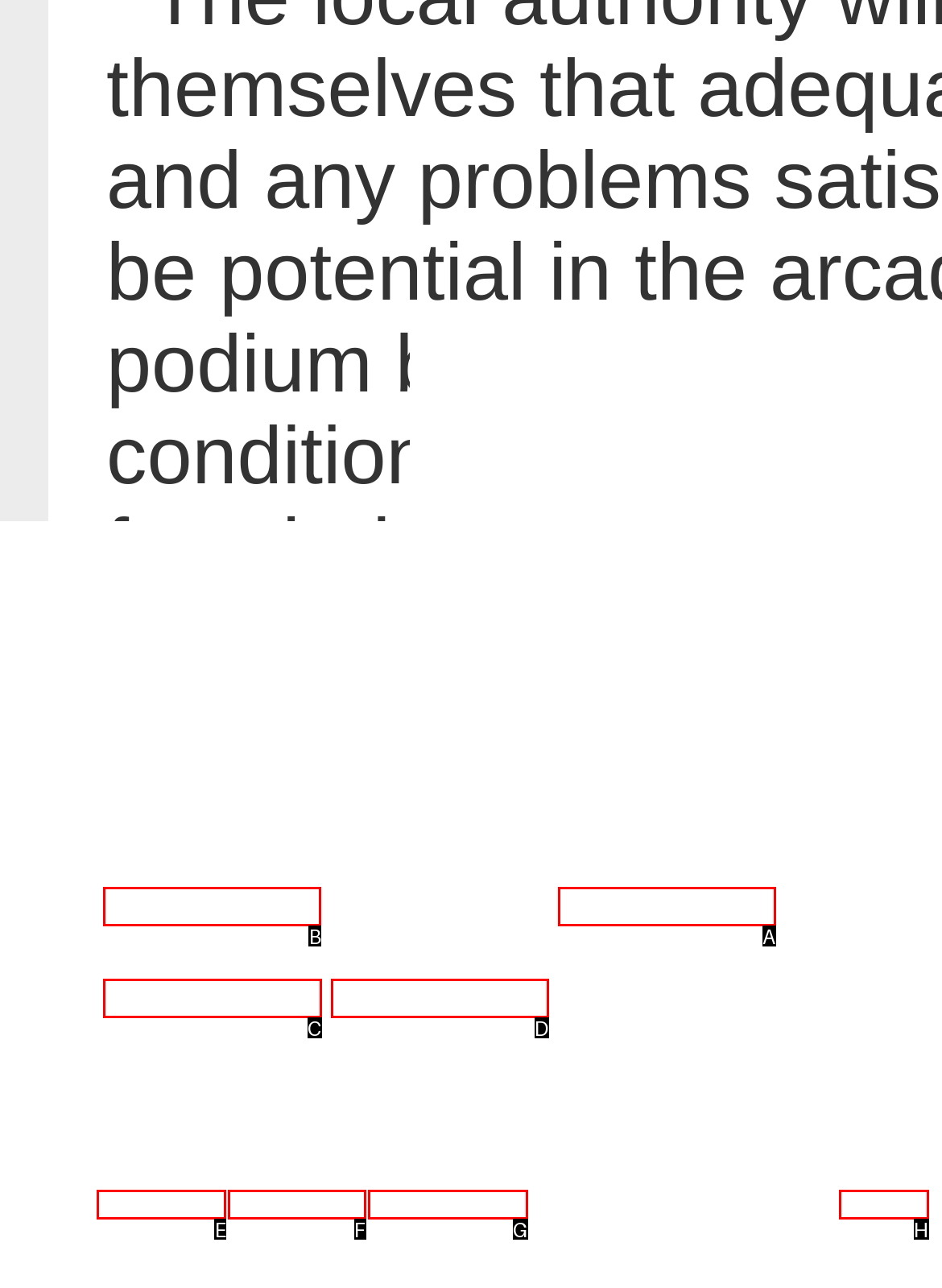Indicate the UI element to click to perform the task: go to previous page. Reply with the letter corresponding to the chosen element.

B